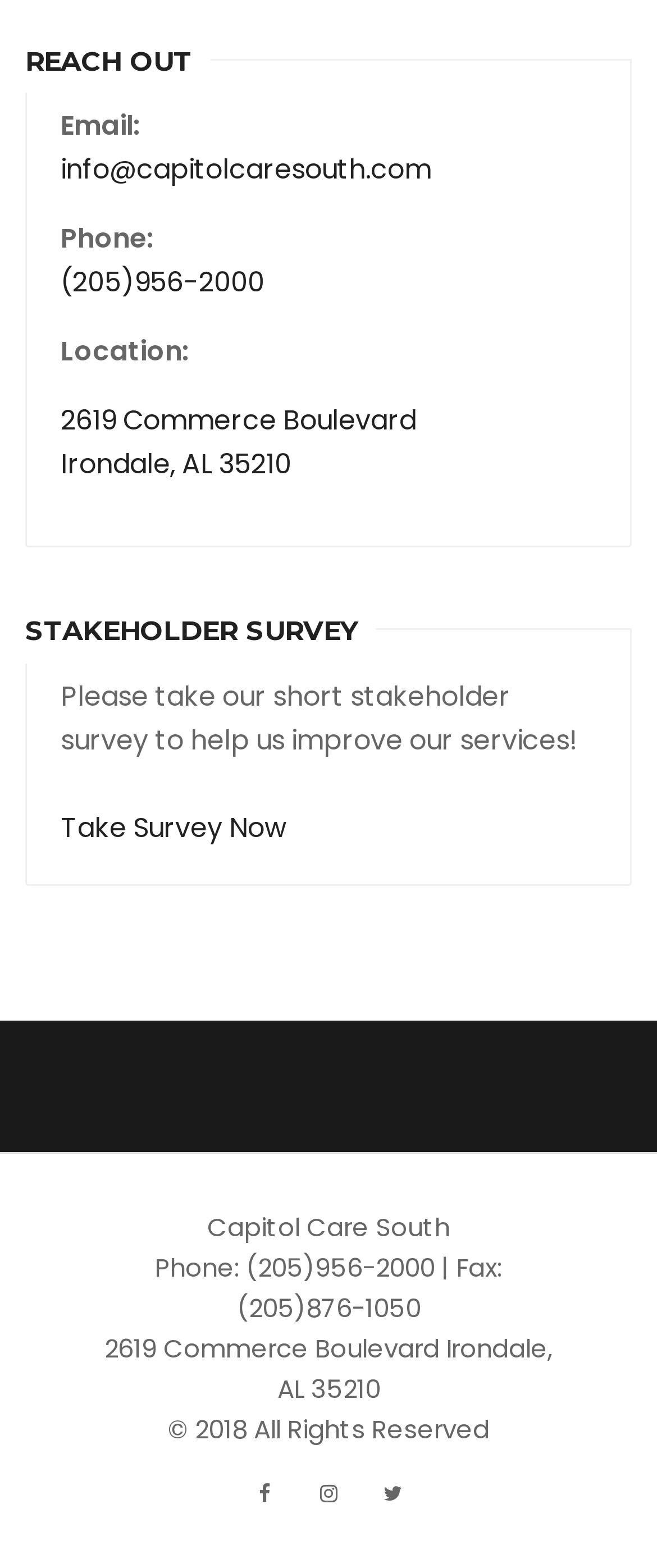How many social media links are available?
Look at the image and respond with a single word or a short phrase.

3